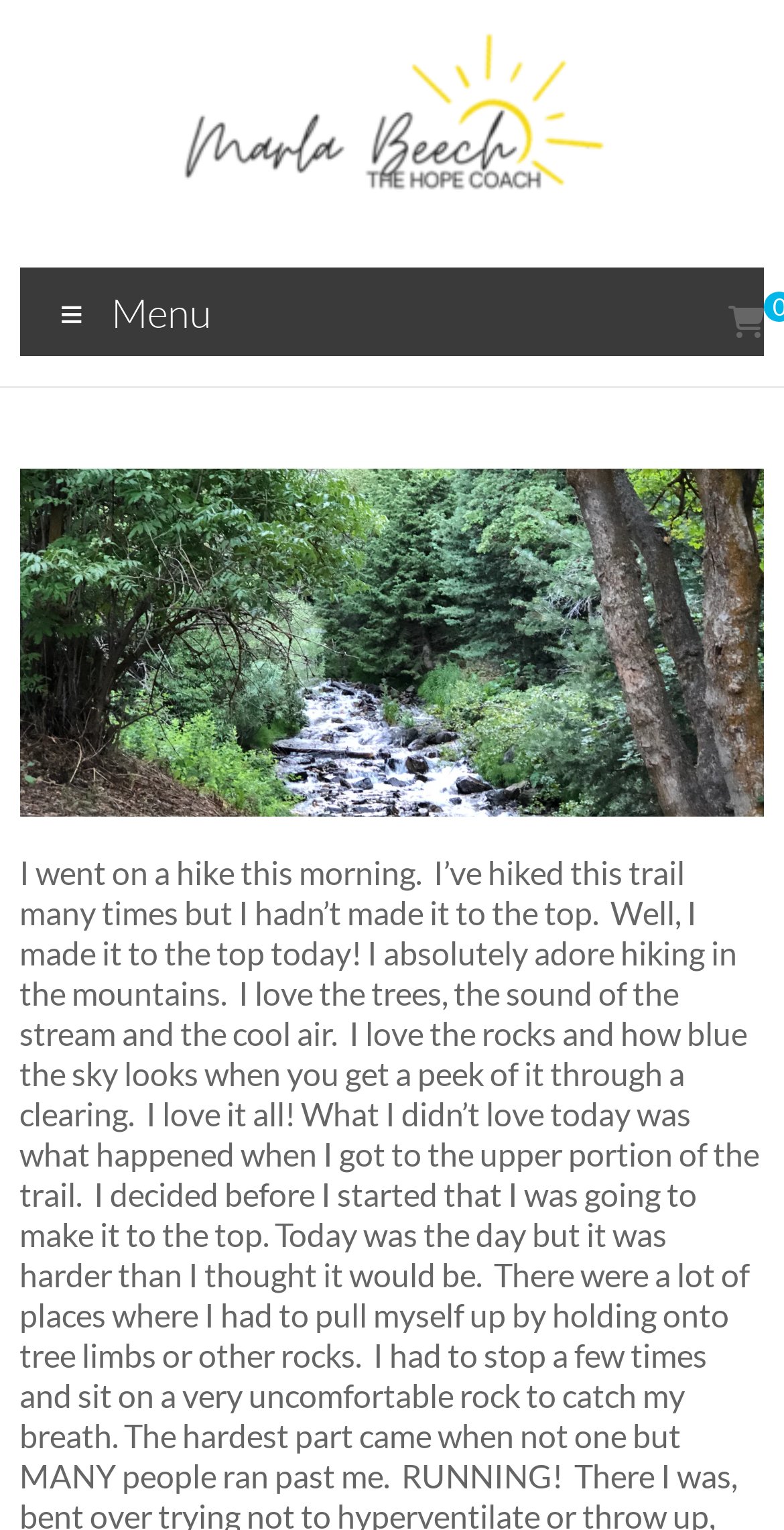Describe all visible elements and their arrangement on the webpage.

The webpage appears to be a personal blog or journal entry about the author's hiking experience. At the top of the page, there is a prominent link and image with the title "HUNKEEDORI" taking up most of the width. Below this, there is a smaller heading with the same title. To the right of the heading, there is a link with the same title again.

On the left side of the page, there is a section with a static text "Mentoring Women" and a link with an icon. Below this, there is a menu section with a static text "Menu" and a link with a icon.

The main content of the page is a series of paragraphs describing the author's hiking experience. The first paragraph is located below the menu section and describes the author's hike to the top of a trail. The text is positioned on the left side of the page, with a large image taking up most of the width above it.

The subsequent paragraphs are located below the first paragraph, with each paragraph describing the author's experience and feelings about hiking in the mountains. The text is positioned on the left side of the page, with a comfortable margin from the top and bottom edges. The paragraphs are well-spaced, making it easy to read and follow the author's narrative.